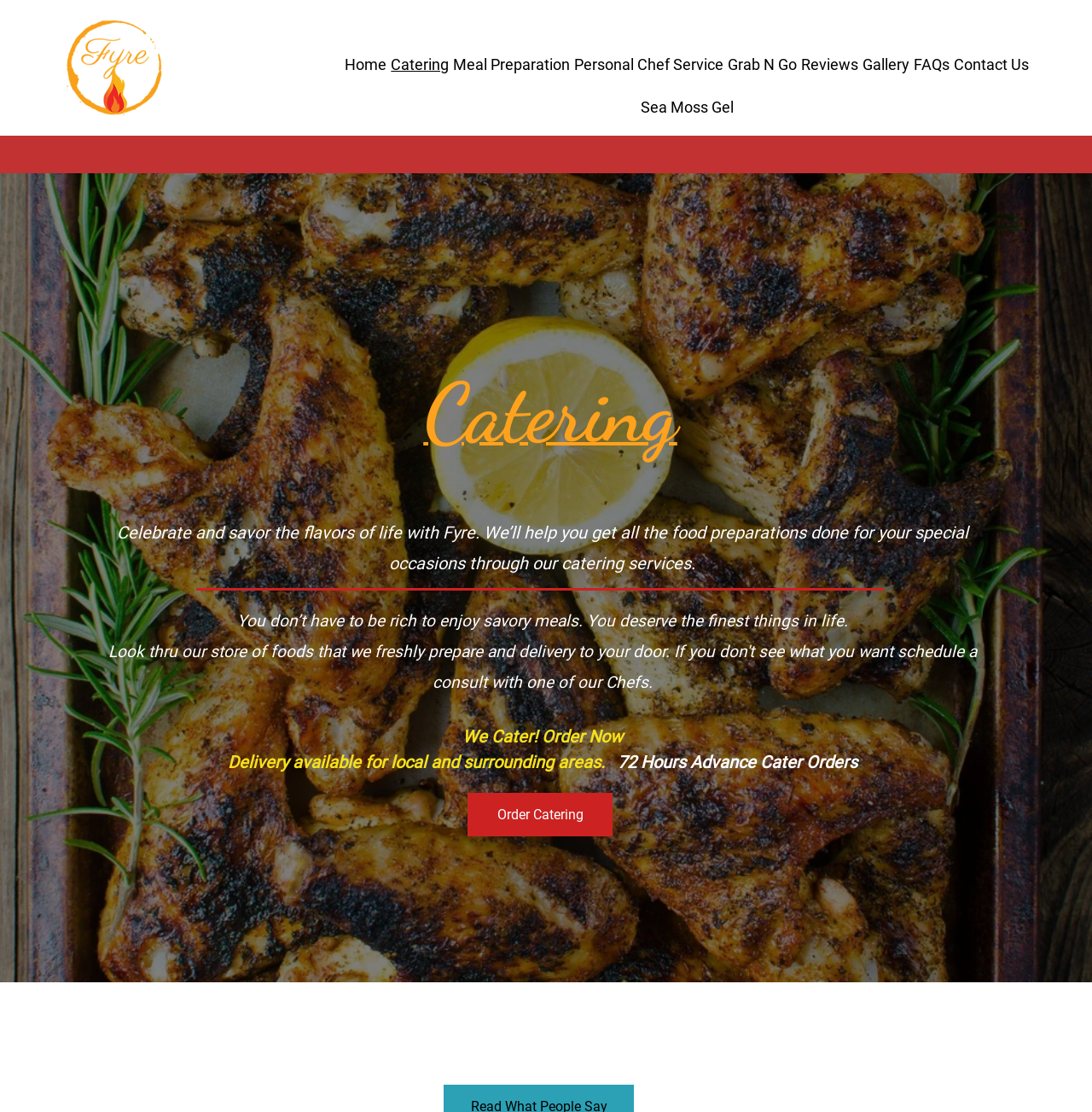Provide an in-depth caption for the webpage.

This webpage is about a catering service in Wichita, KS. At the top left, there is a small link. Below it, there is a navigation menu with 9 links: Home, Catering, Meal Preparation, Personal Chef Service, Grab N Go, Reviews, Gallery, FAQs, and Contact Us. The menu spans across the top of the page. 

In the background, there is a large image that covers almost the entire page. 

The main content of the page starts with a heading "Catering" located near the top center of the page. Below the heading, there is a paragraph of text that describes the catering service, emphasizing the celebration of life's flavors. 

Further down, there is another paragraph of text that highlights the affordability of the service, stating that one doesn't have to be rich to enjoy savory meals. 

Below these paragraphs, there are three lines of text. The first line is a call-to-action, "We Cater! Order Now". The second line informs users that delivery is available for local and surrounding areas. The third line specifies that catering orders require 72 hours' advance notice. 

Finally, there is a prominent link to "Order Catering" located near the bottom center of the page.